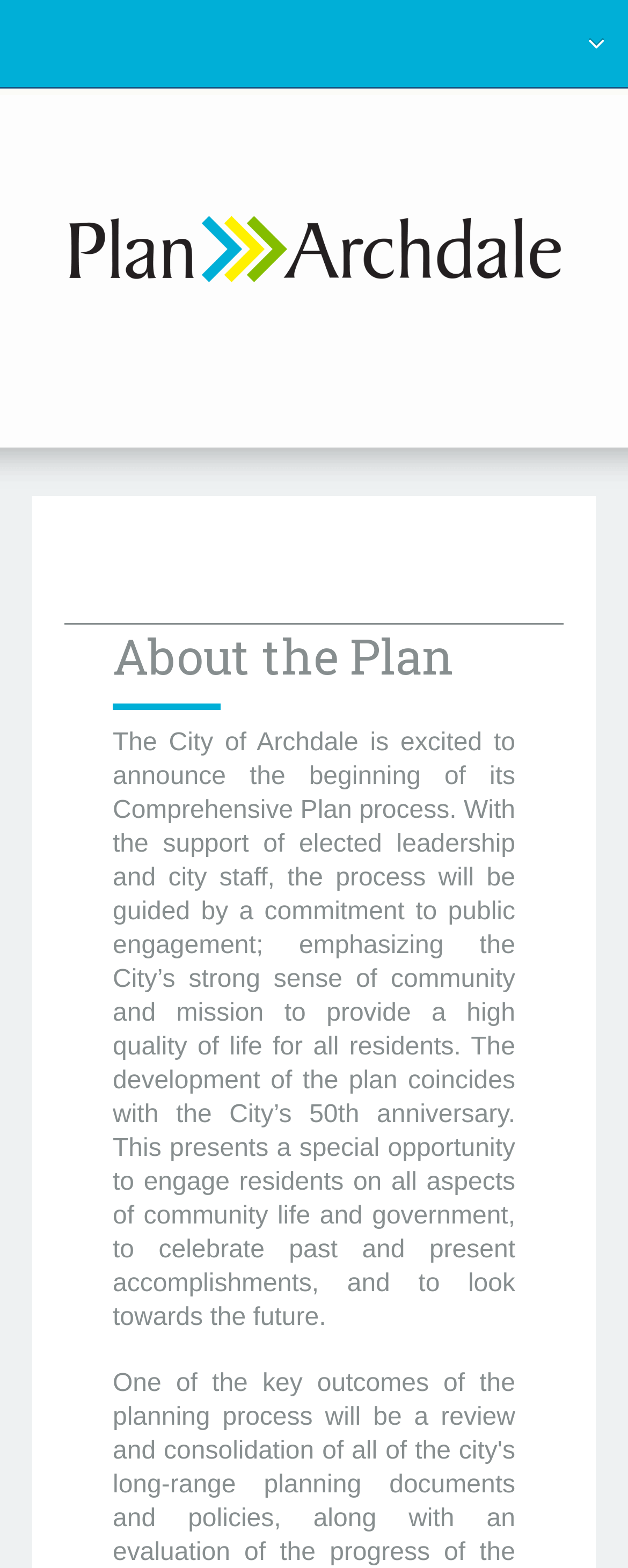How many links are there in the top navigation?
Answer the question with a single word or phrase, referring to the image.

4